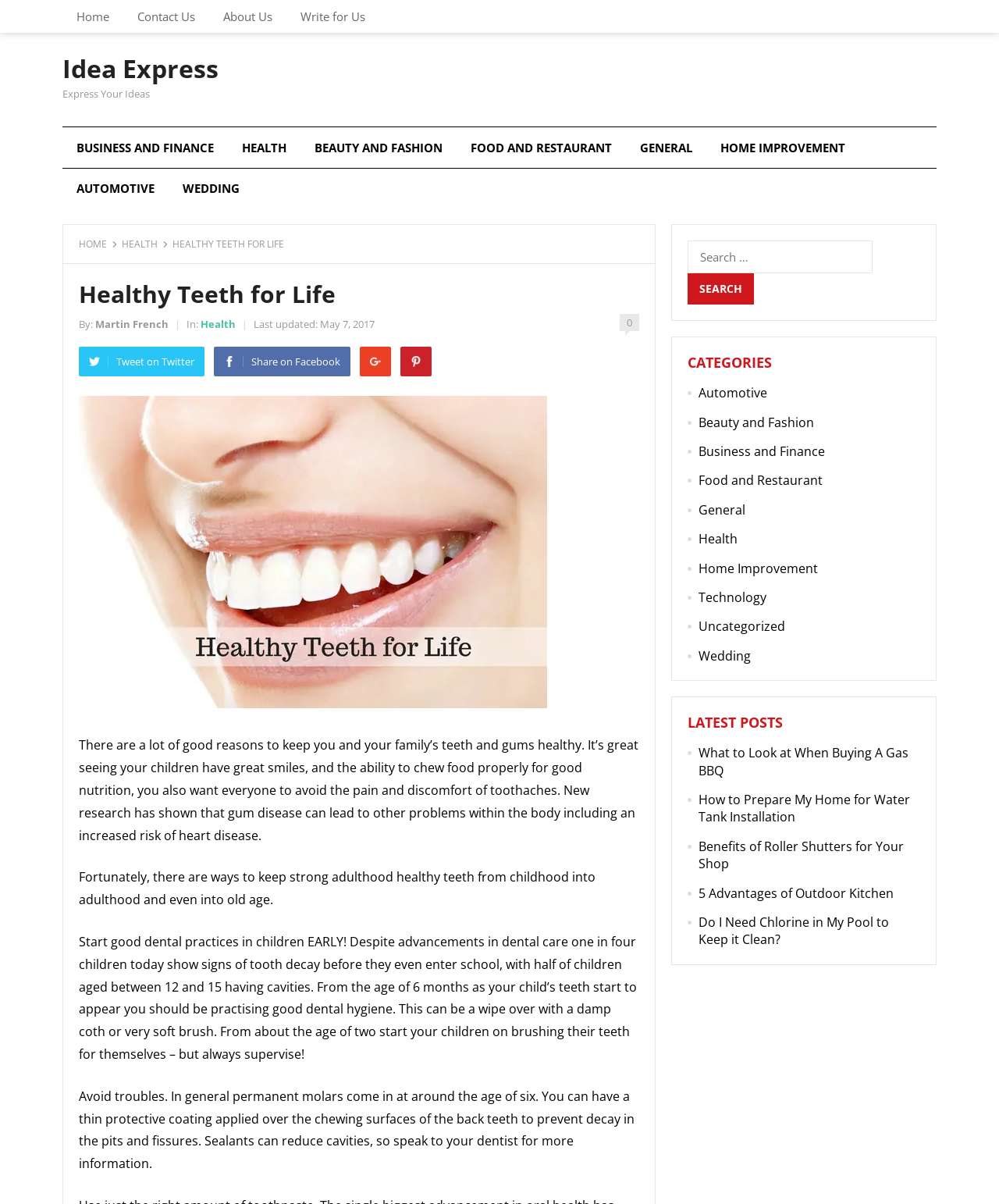Identify the bounding box coordinates of the section that should be clicked to achieve the task described: "Search for something".

[0.688, 0.2, 0.921, 0.253]